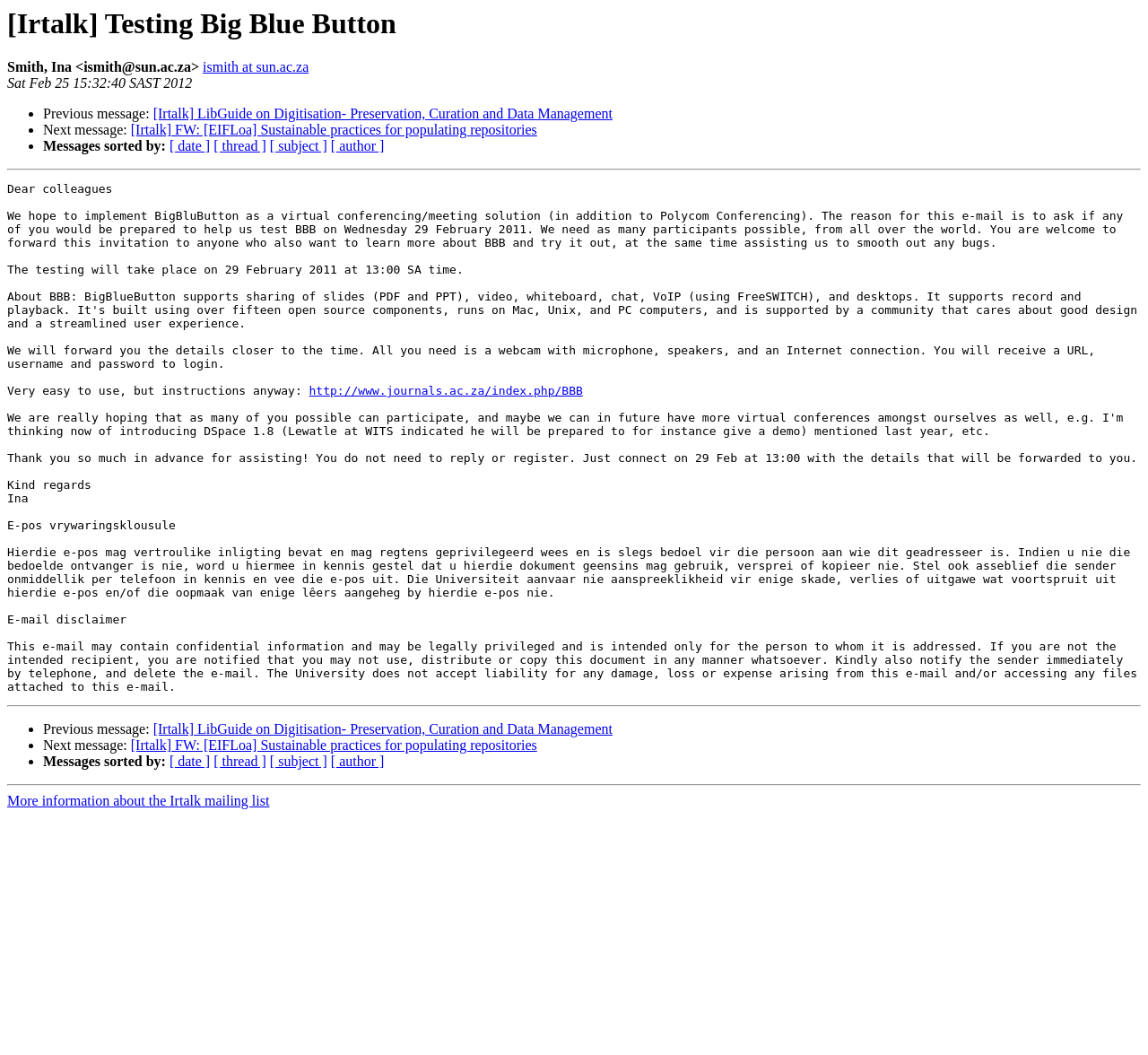Look at the image and write a detailed answer to the question: 
What is the date of the message?

The date of the message can be found in the static text element 'Sat Feb 25 15:32:40 SAST 2012' which is located below the sender's information, indicating the timestamp of the message.